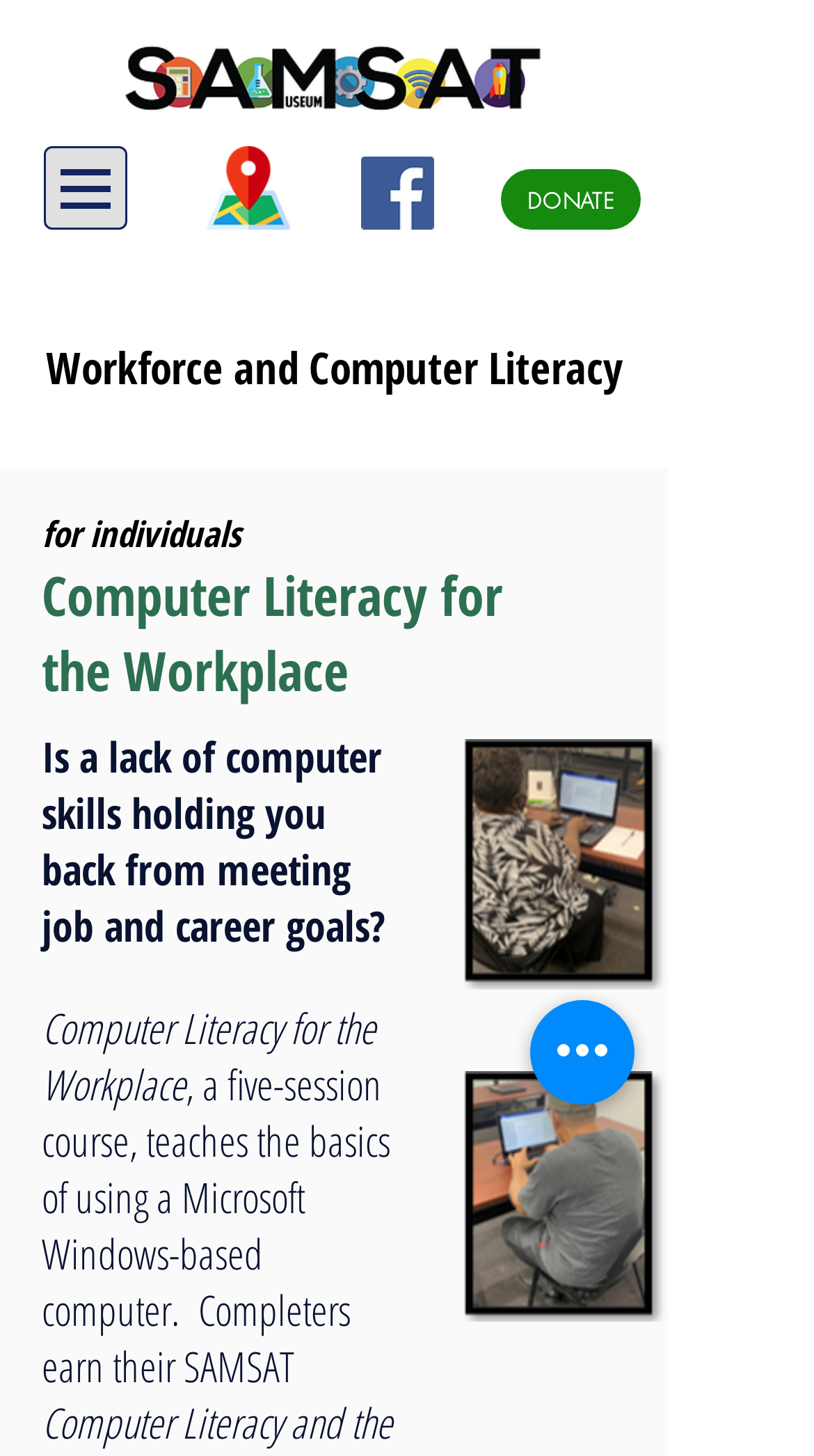Based on the element description "aria-label="Facebook"", predict the bounding box coordinates of the UI element.

[0.444, 0.108, 0.533, 0.158]